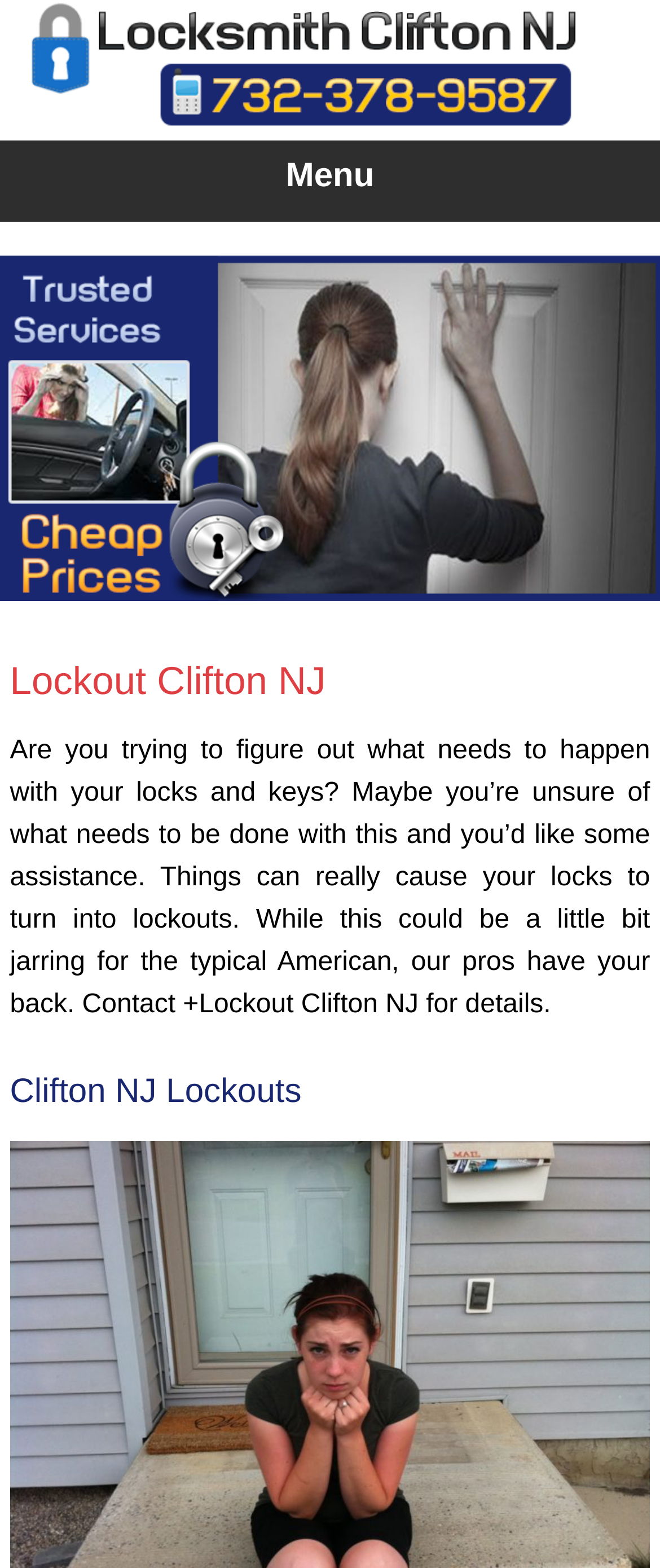What is the location of the locksmith service?
Please answer the question as detailed as possible based on the image.

The location of the locksmith service can be inferred from the various mentions of 'Clifton NJ' on the webpage, including the link and image at the top, and the heading 'Clifton NJ Lockouts'.